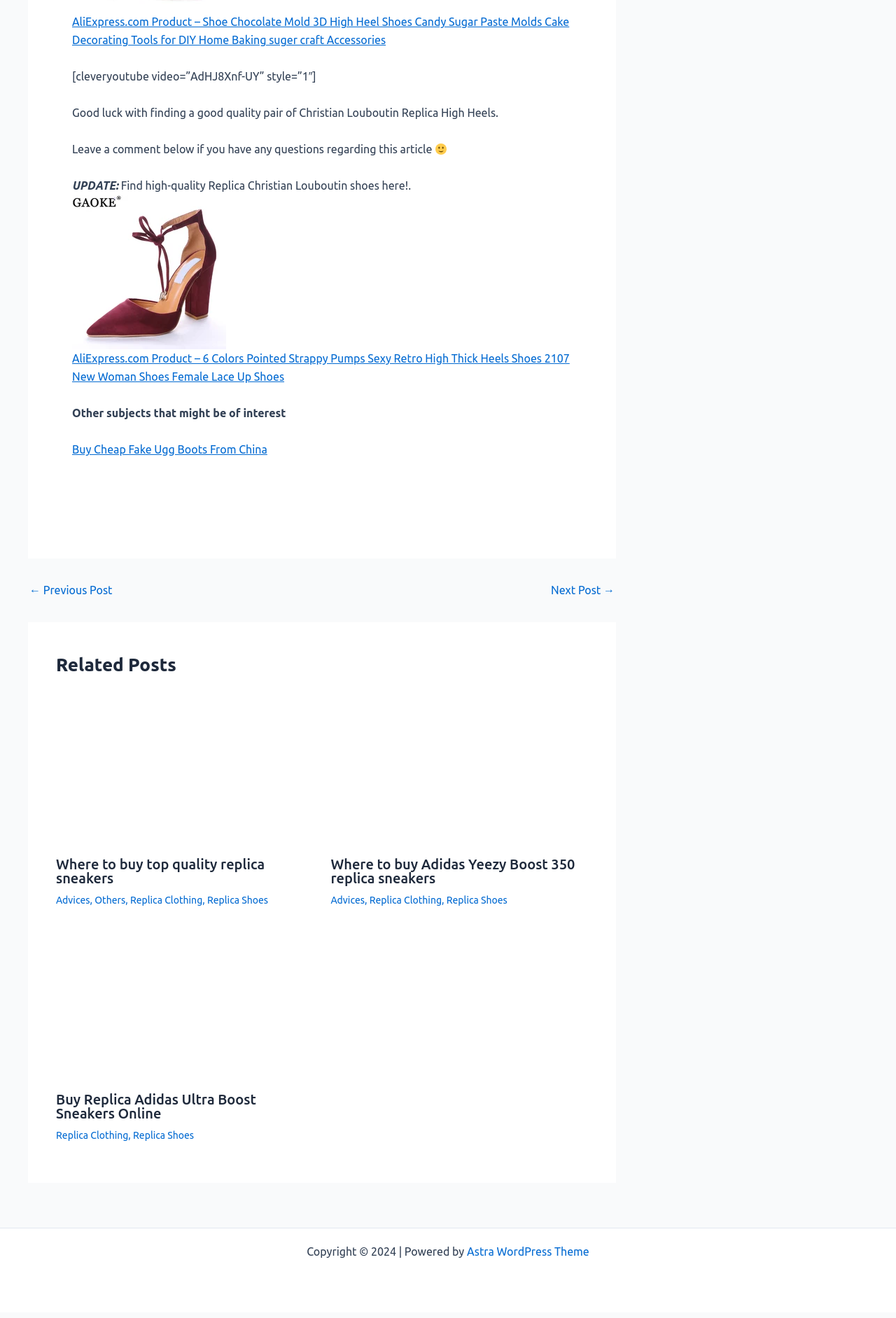Can you provide the bounding box coordinates for the element that should be clicked to implement the instruction: "View the post about Where to buy Adidas Yeezy Boost 350 replica sneakers"?

[0.369, 0.581, 0.656, 0.591]